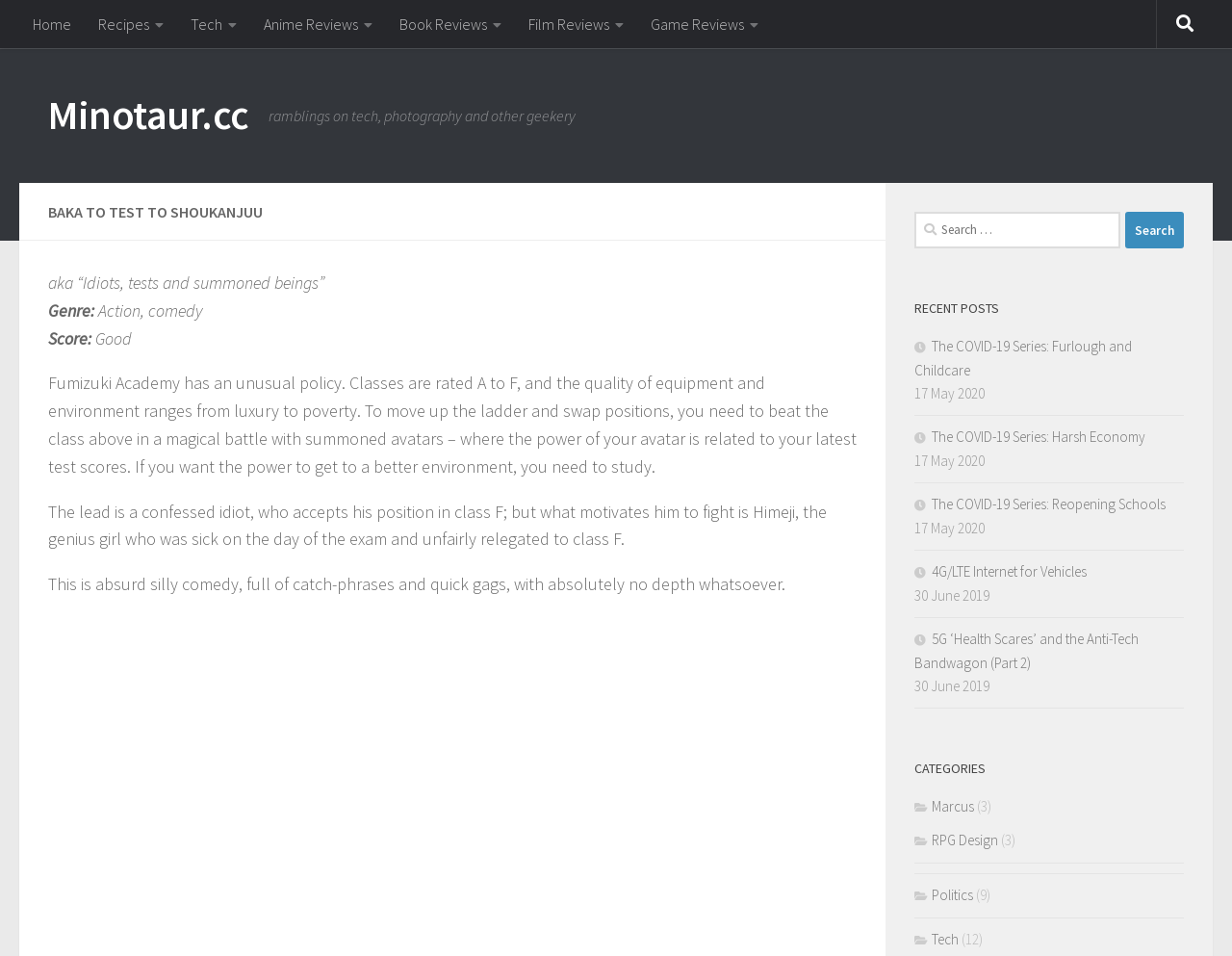How many categories are listed?
From the image, respond with a single word or phrase.

4